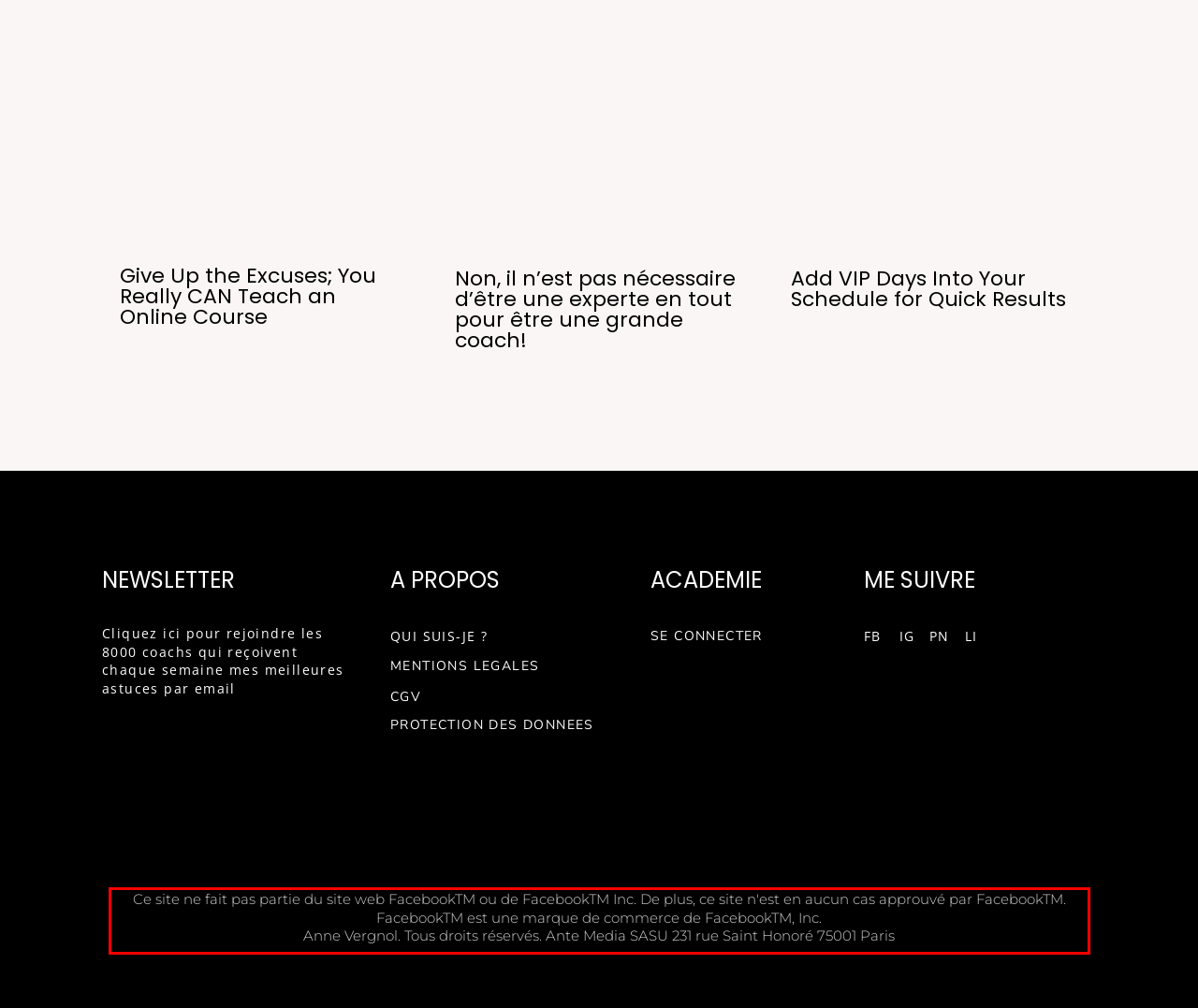Please perform OCR on the UI element surrounded by the red bounding box in the given webpage screenshot and extract its text content.

Ce site ne fait pas partie du site web FacebookTM ou de FacebookTM Inc. De plus, ce site n'est en aucun cas approuvé par FacebookTM. FacebookTM est une marque de commerce de FacebookTM, Inc. Anne Vergnol. Tous droits réservés. Ante Media SASU 231 rue Saint Honoré 75001 Paris